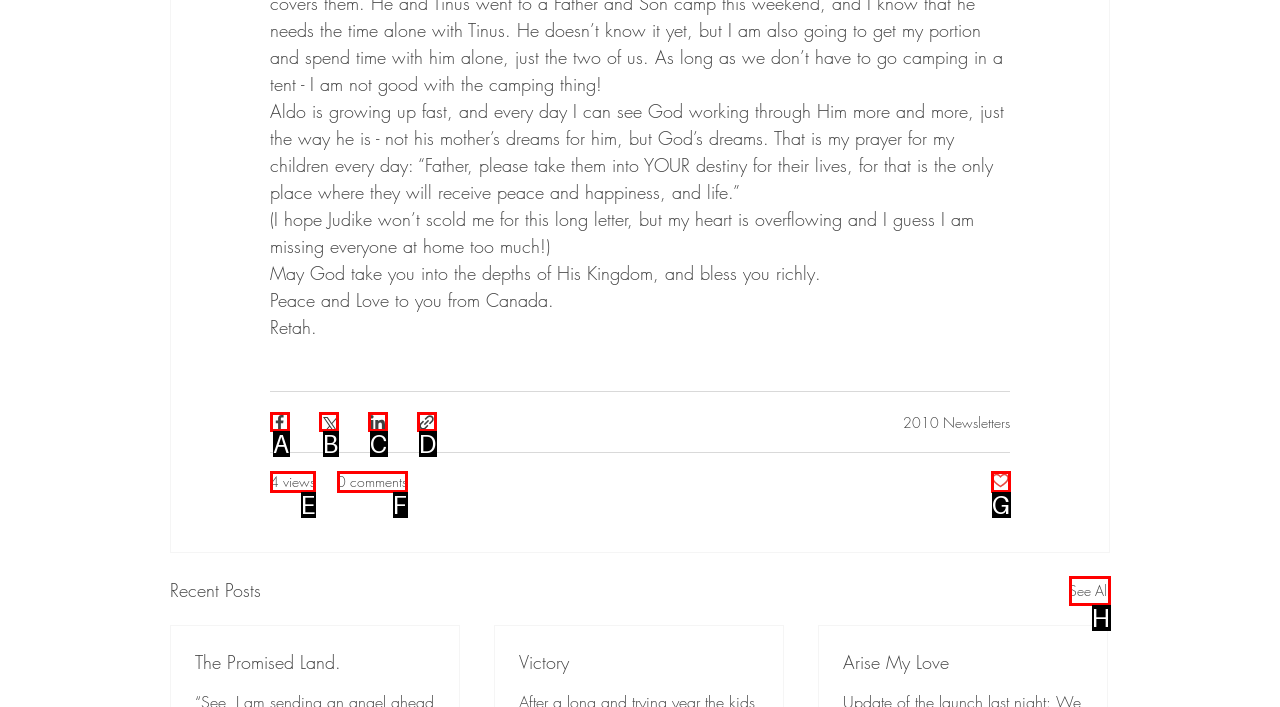Tell me which one HTML element I should click to complete the following instruction: Share via Facebook
Answer with the option's letter from the given choices directly.

A